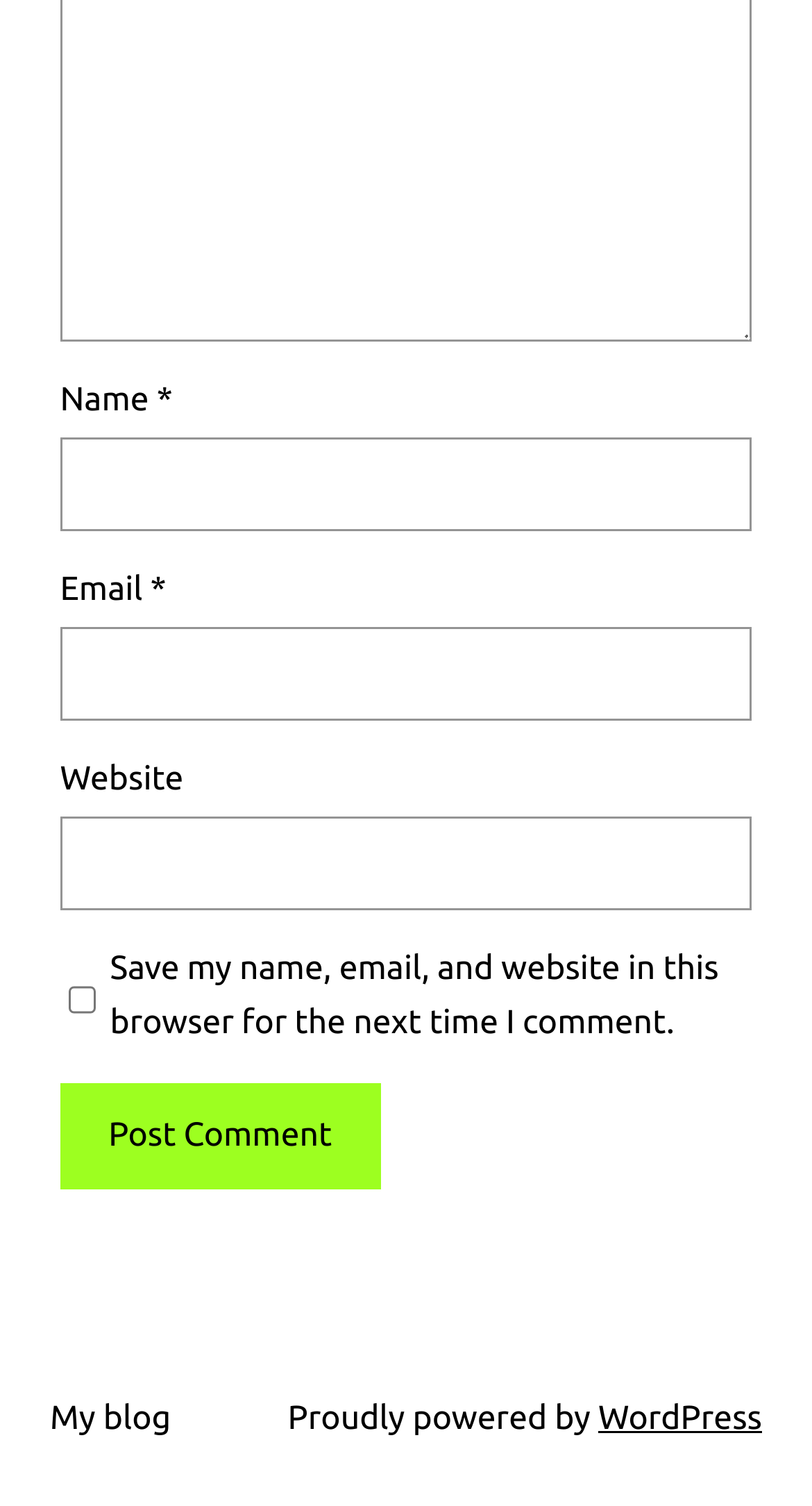Extract the bounding box coordinates for the UI element described by the text: "WordPress". The coordinates should be in the form of [left, top, right, bottom] with values between 0 and 1.

[0.737, 0.929, 0.938, 0.954]